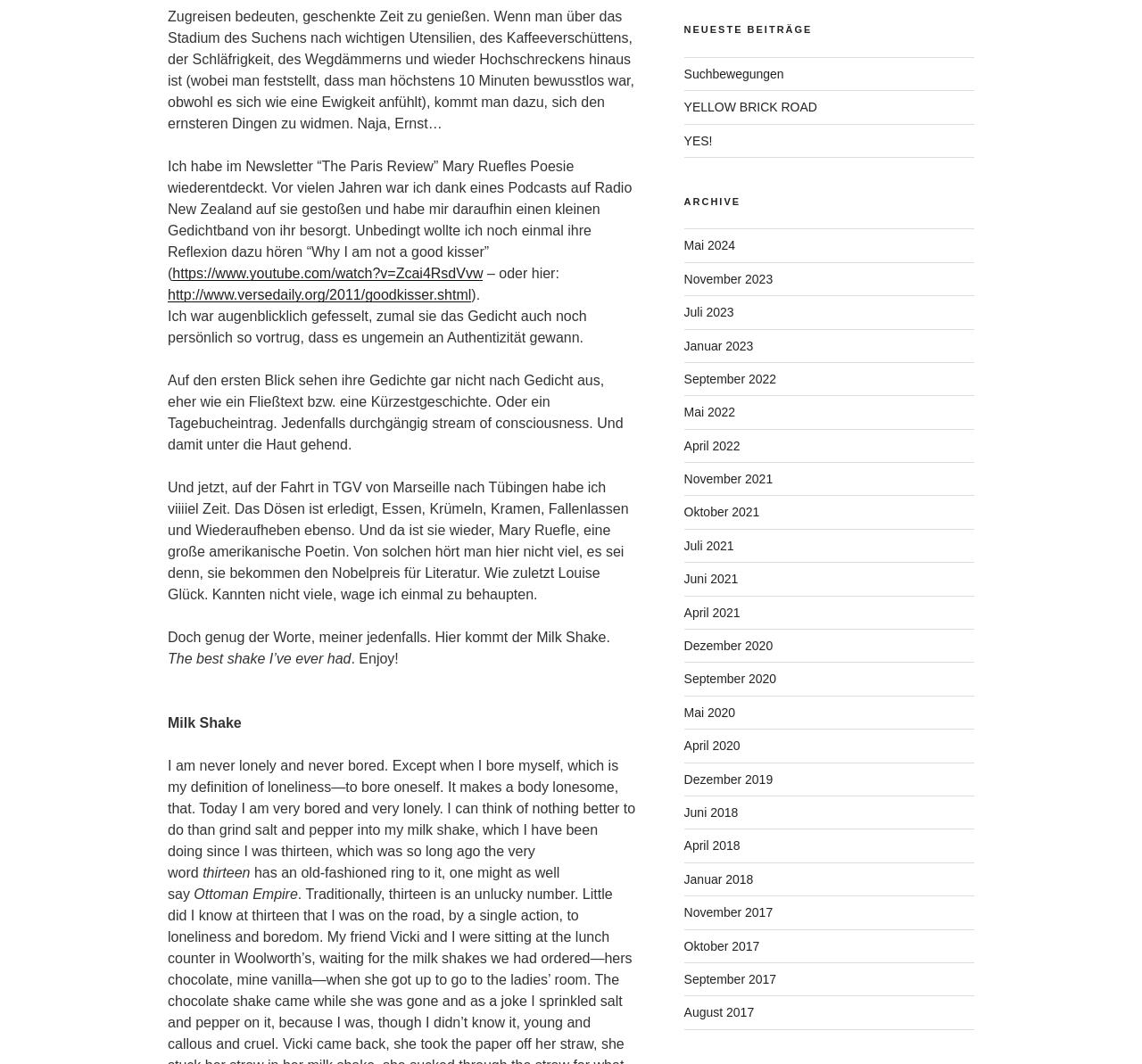Find the bounding box coordinates of the area that needs to be clicked in order to achieve the following instruction: "Visit the YELLOW BRICK ROAD page". The coordinates should be specified as four float numbers between 0 and 1, i.e., [left, top, right, bottom].

[0.599, 0.094, 0.716, 0.107]